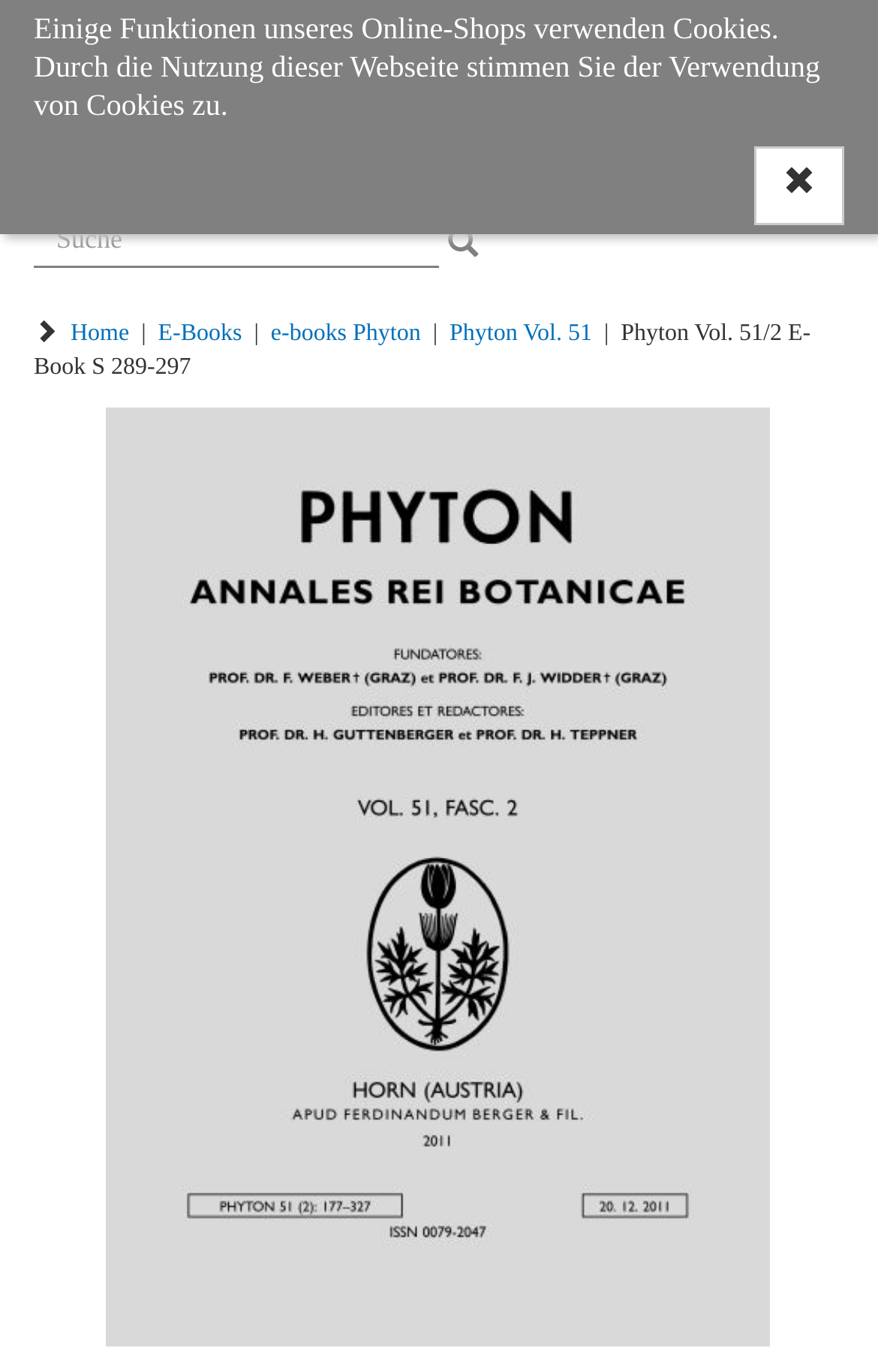What is the purpose of the button with the icon?
Look at the screenshot and give a one-word or phrase answer.

Navigation ein-/ausblenden